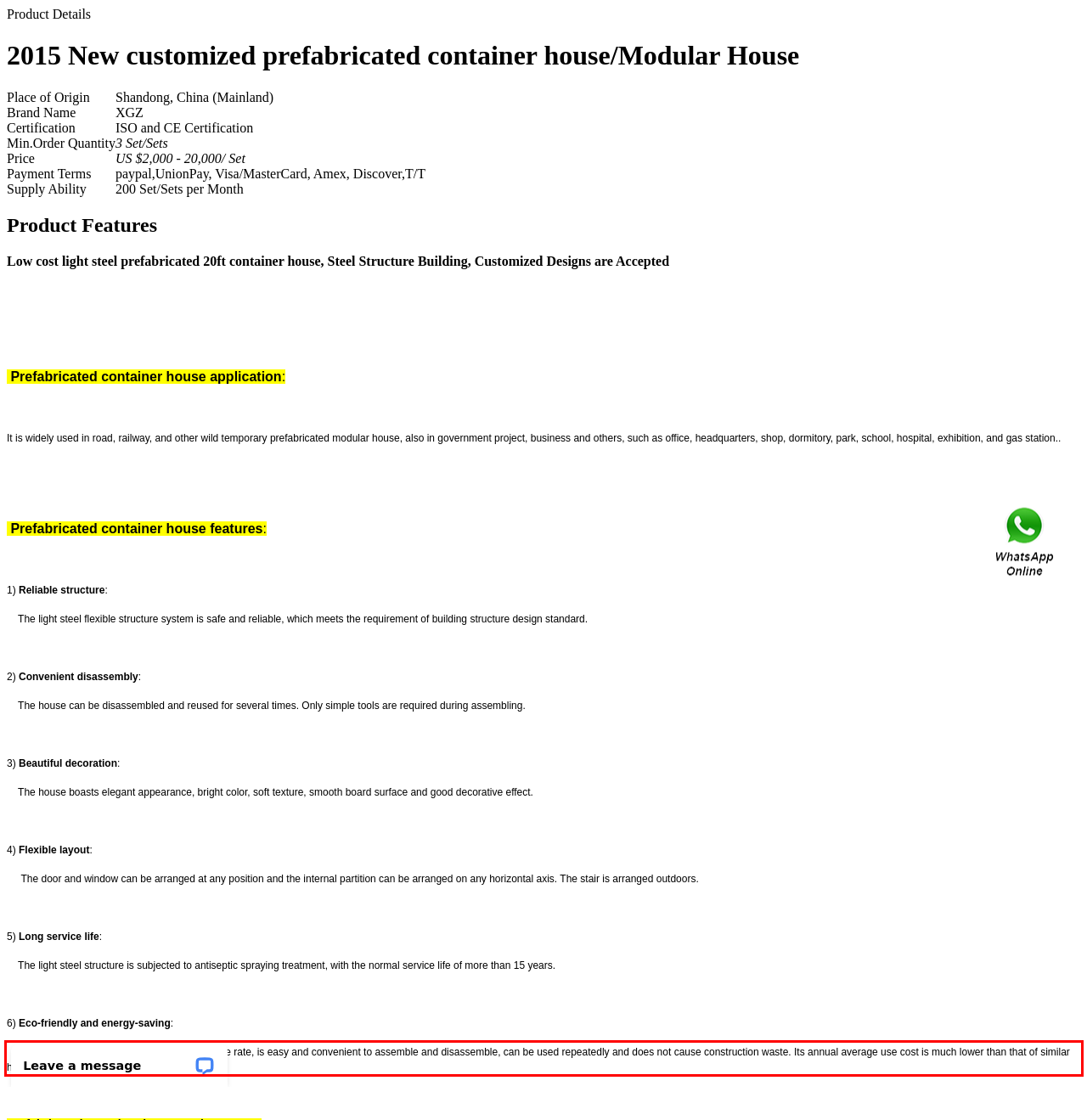Identify and extract the text within the red rectangle in the screenshot of the webpage.

The house has reasonable design and low lose rate, is easy and convenient to assemble and disassemble, can be used repeatedly and does not cause construction waste. Its annual average use cost is much lower than that of similar houses made of other materials.